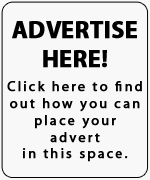Give an in-depth summary of the scene depicted in the image.

The image features a prominent advertisement banner with bold text elements. At the top, the phrase "ADVERTISE HERE!" is displayed in large, eye-catching font, emphasizing the opportunity for businesses or individuals to advertise their services or products. Below this, a smaller text invites viewers to "Click here to find out how you can place your advert in this space," providing clear instructions on how to engage with the advertising opportunity. The overall design is simple yet effective, drawing attention to the potential for advertisement placement in this designated area.